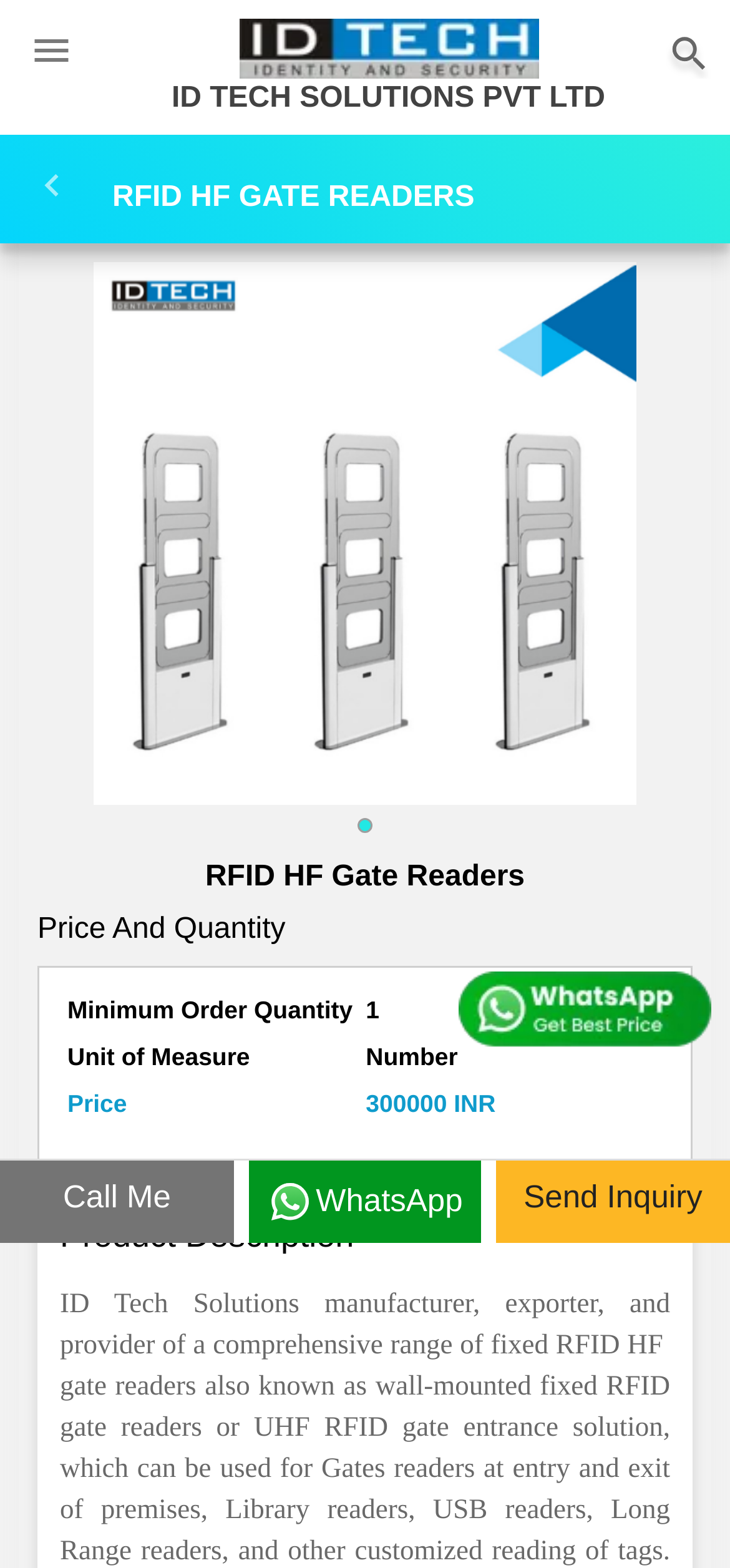What is the product being sold on this webpage?
Give a single word or phrase answer based on the content of the image.

RFID HF Gate Reader